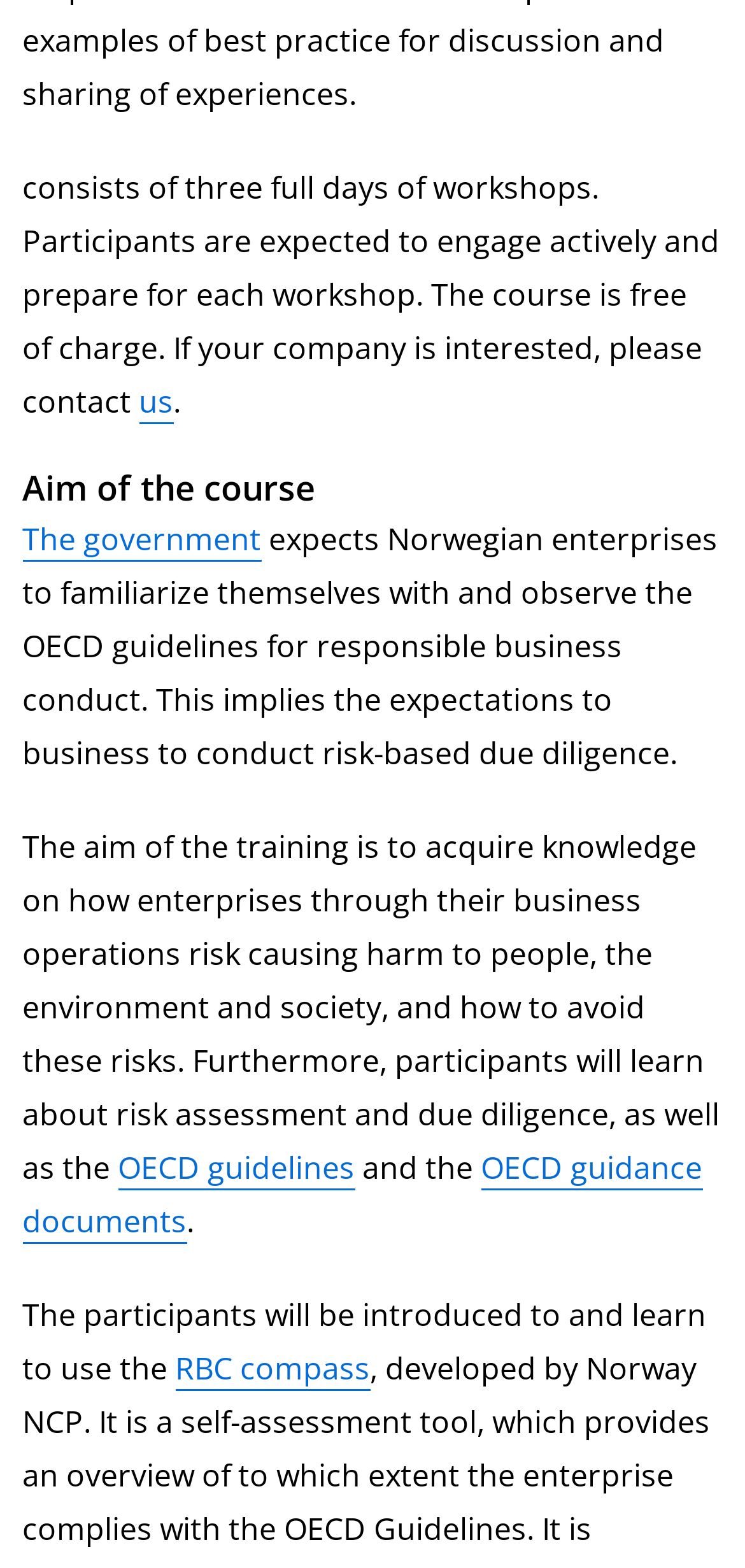Using the webpage screenshot and the element description OECD guidelines, determine the bounding box coordinates. Specify the coordinates in the format (top-left x, top-left y, bottom-right x, bottom-right y) with values ranging from 0 to 1.

[0.158, 0.731, 0.476, 0.759]